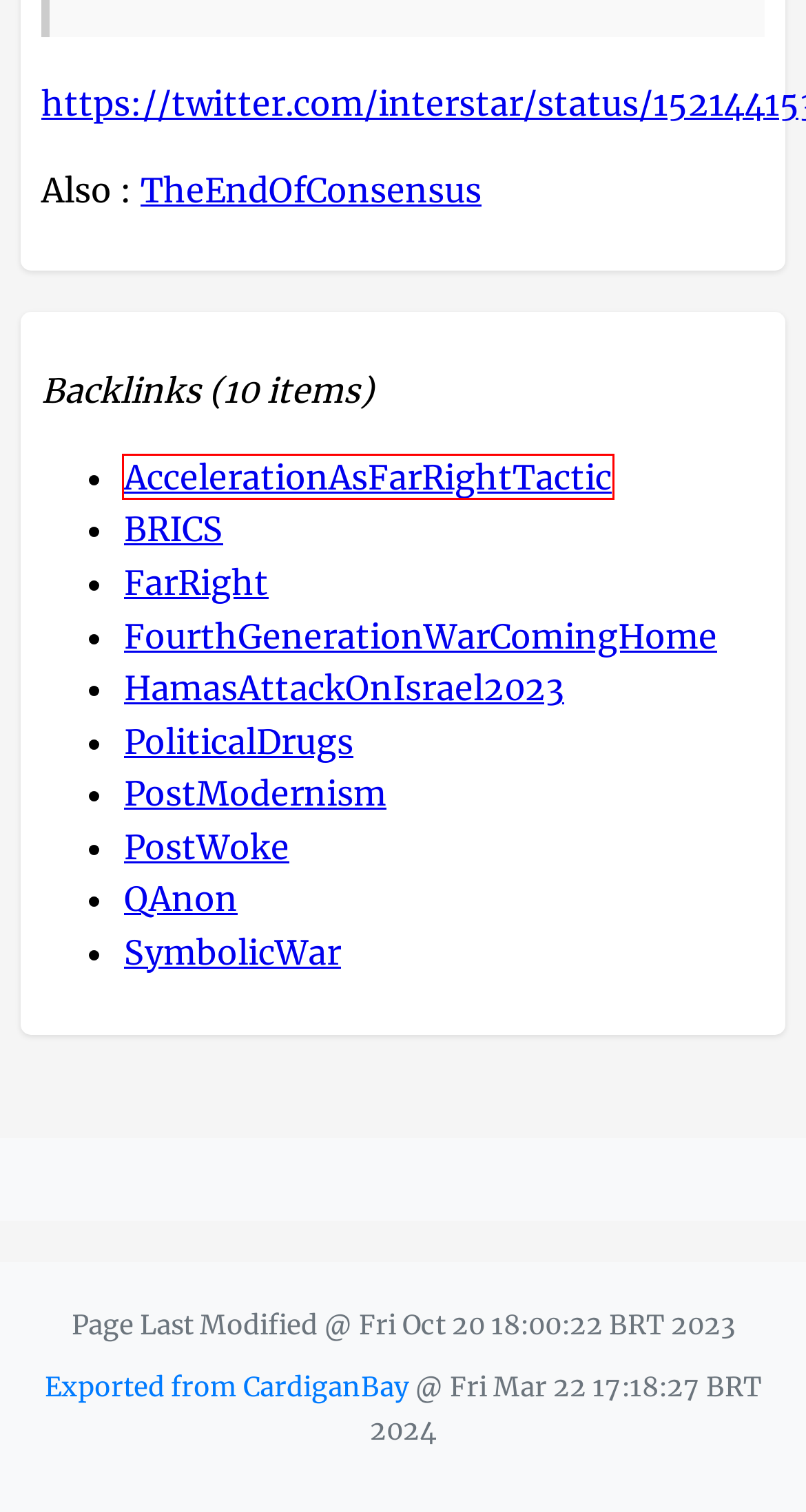Inspect the screenshot of a webpage with a red rectangle bounding box. Identify the webpage description that best corresponds to the new webpage after clicking the element inside the bounding box. Here are the candidates:
A. ThoughtStorms Wiki :: SymbolicWar
B. ThoughtStorms Wiki :: TheEndOfConsensus
C. ThoughtStorms Wiki :: FarRight
D. ThoughtStorms Wiki :: AccelerationAsFarRightTactic
E. ThoughtStorms Wiki :: PoliticalDrugs
F. GitHub - interstar/cardigan-bay: A new wiki engine in Clojure ...
G. ThoughtStorms Wiki :: FourthGenerationWarComingHome
H. ThoughtStorms Wiki :: BRICS

D